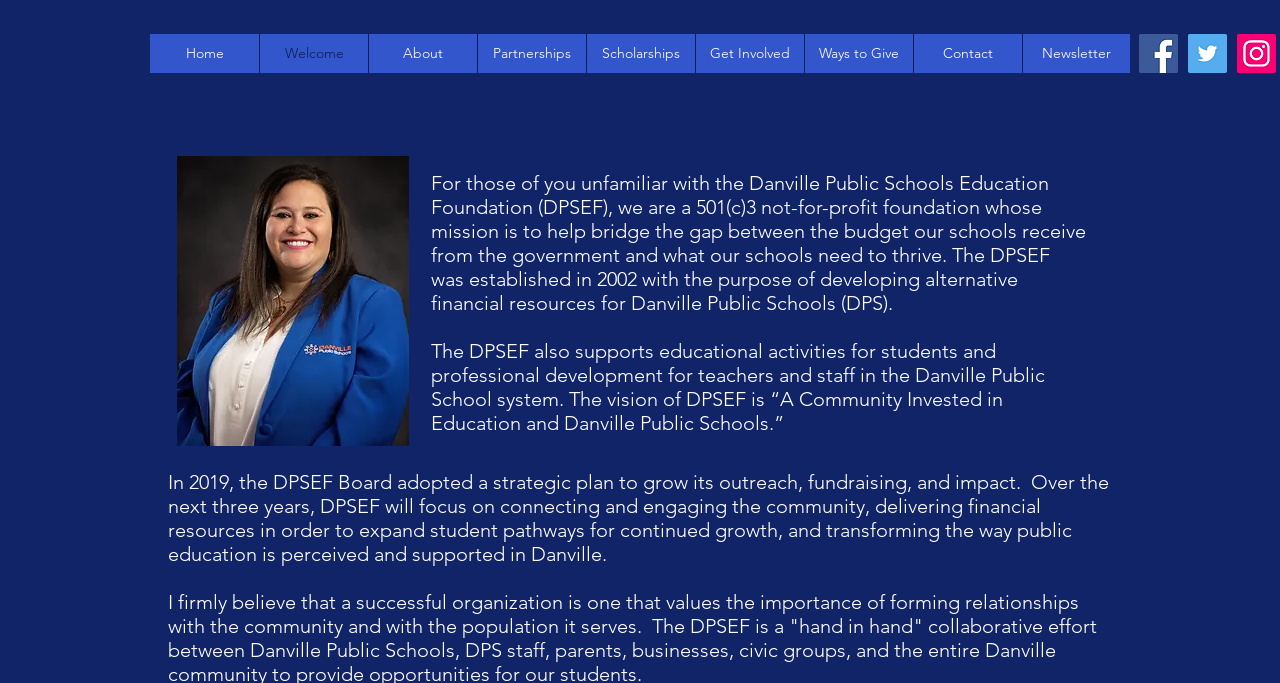Please identify the bounding box coordinates of the element's region that should be clicked to execute the following instruction: "Contact the foundation". The bounding box coordinates must be four float numbers between 0 and 1, i.e., [left, top, right, bottom].

[0.713, 0.05, 0.798, 0.107]